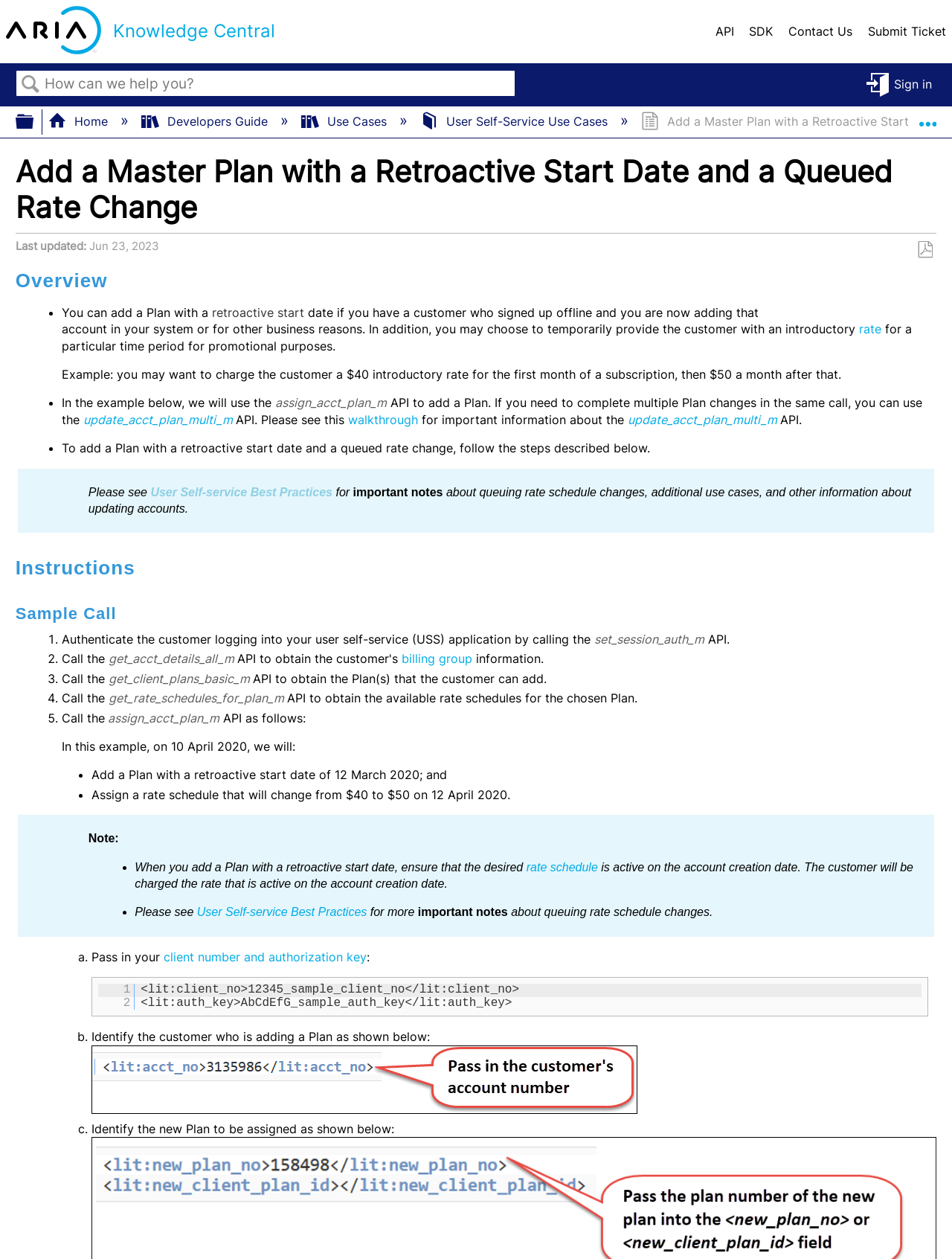Determine the bounding box coordinates for the HTML element mentioned in the following description: "User Self-service Best Practices". The coordinates should be a list of four floats ranging from 0 to 1, represented as [left, top, right, bottom].

[0.158, 0.386, 0.349, 0.396]